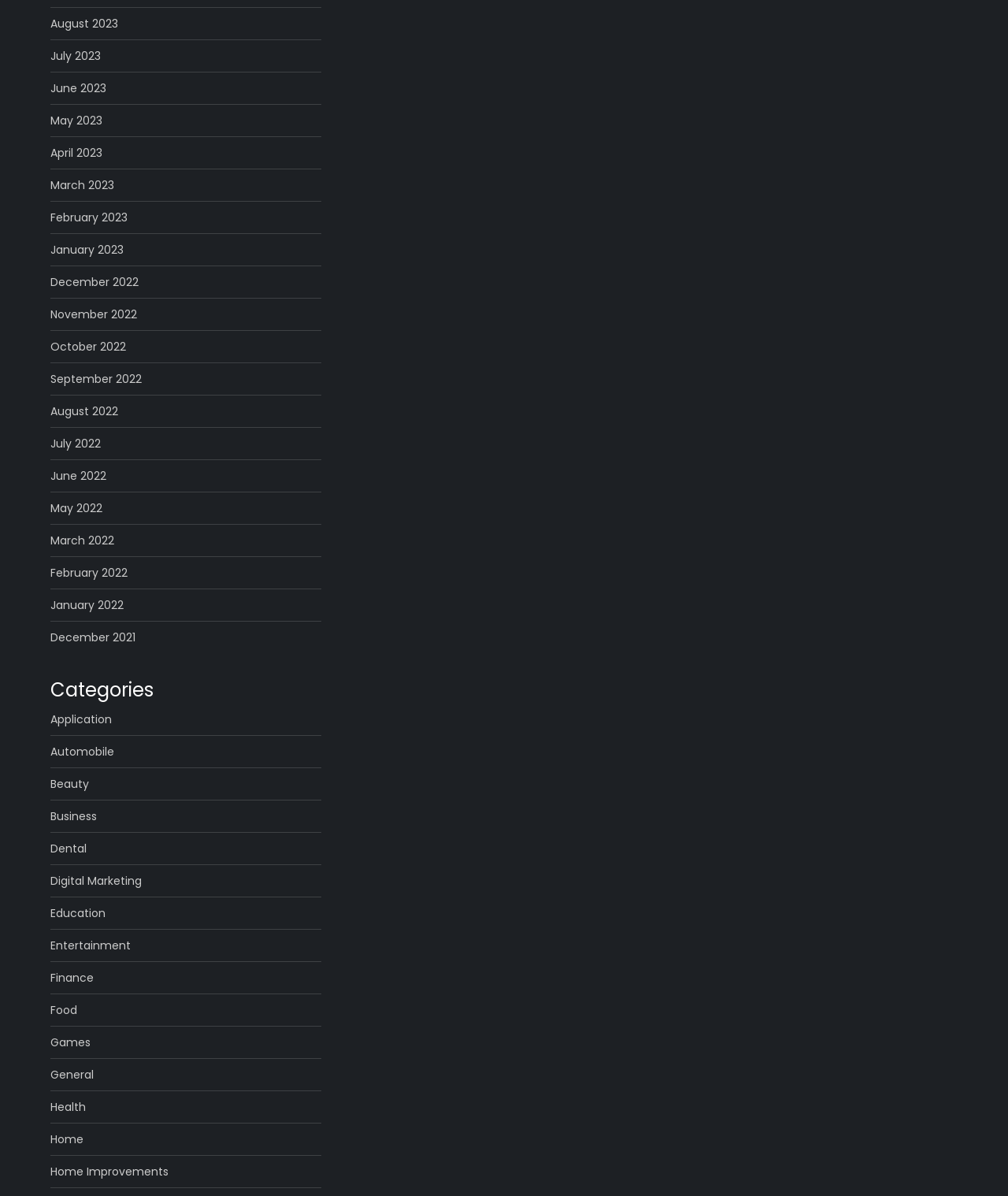What is the earliest month listed on the webpage? Observe the screenshot and provide a one-word or short phrase answer.

December 2021